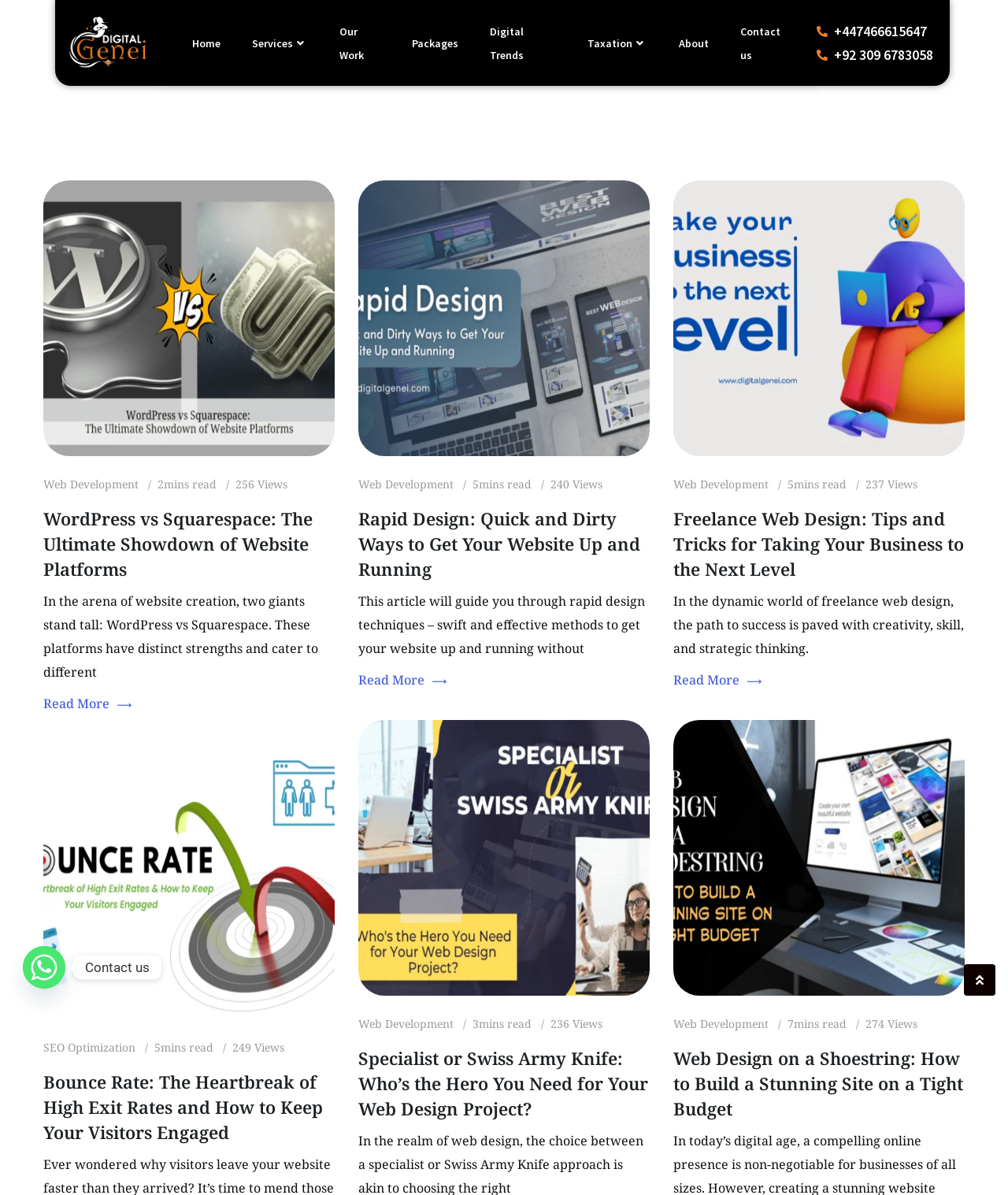Please study the image and answer the question comprehensively:
What is the reading time of the third article?

According to the webpage, the third article, 'Freelance Web Design: Tips and Tricks for Taking Your Business to the Next Level', has a reading time of 5 minutes.